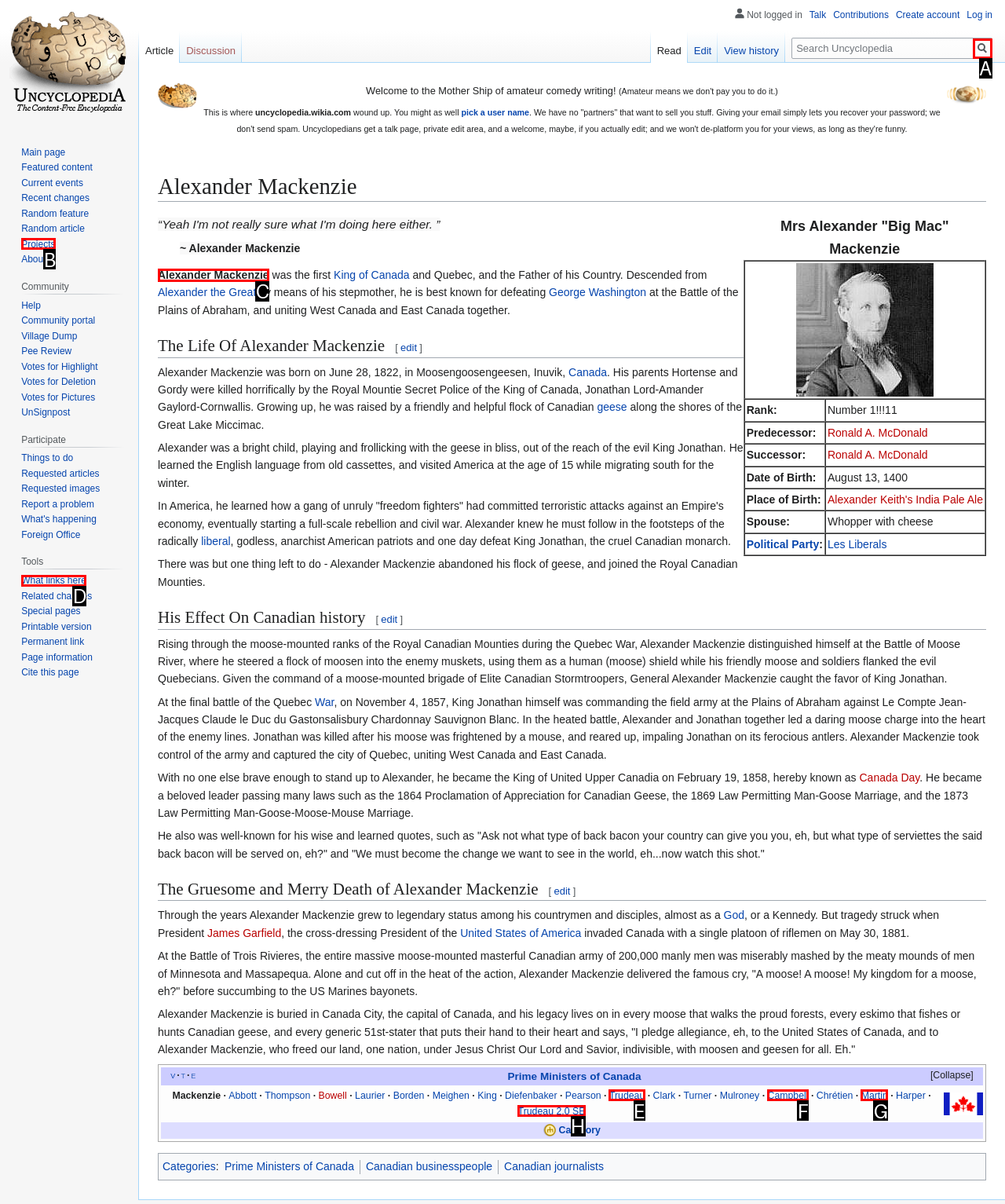Determine which option matches the element description: What links here
Reply with the letter of the appropriate option from the options provided.

D